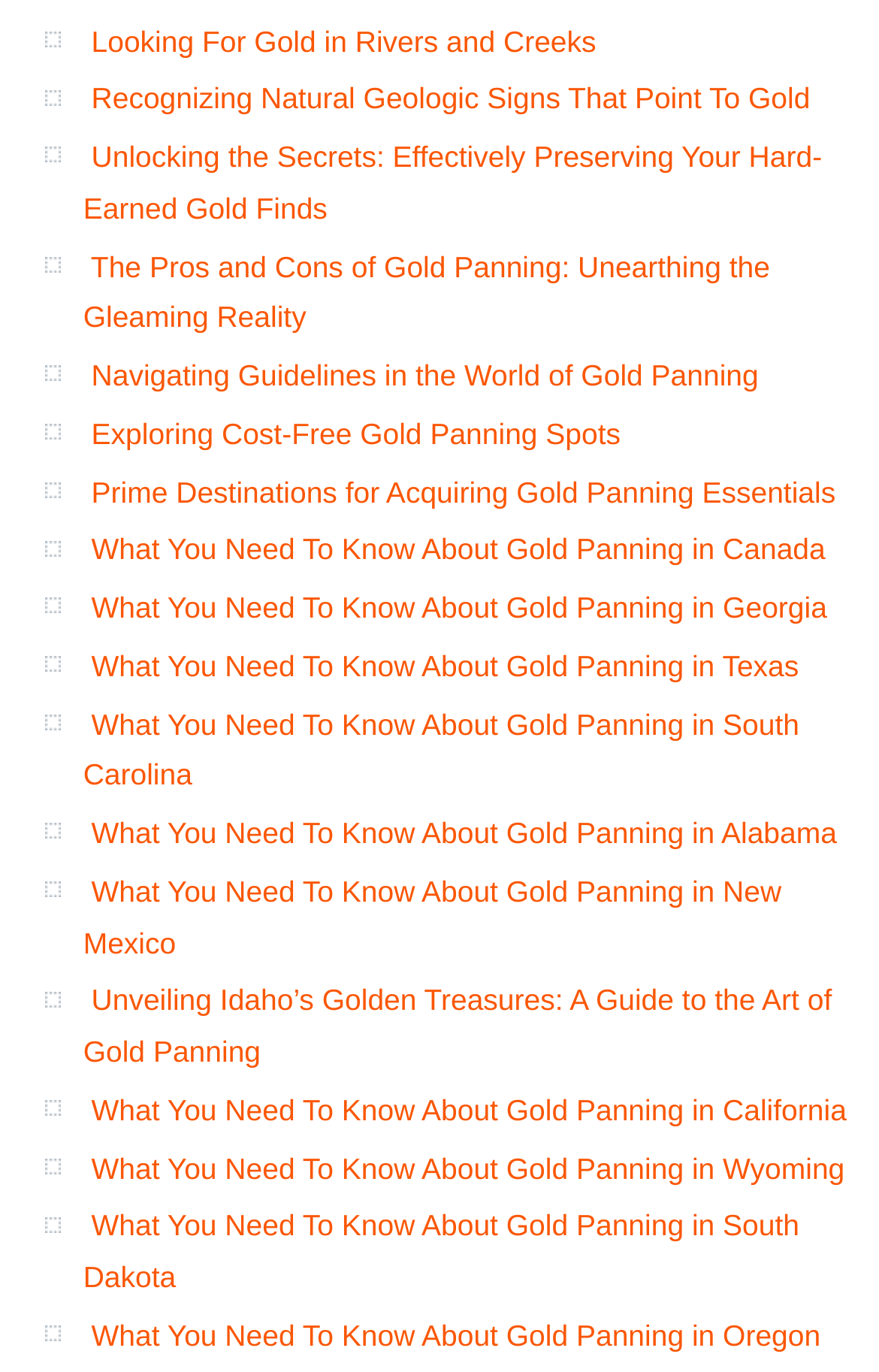From the webpage screenshot, identify the region described by Partner. Provide the bounding box coordinates as (top-left x, top-left y, bottom-right x, bottom-right y), with each value being a floating point number between 0 and 1.

None